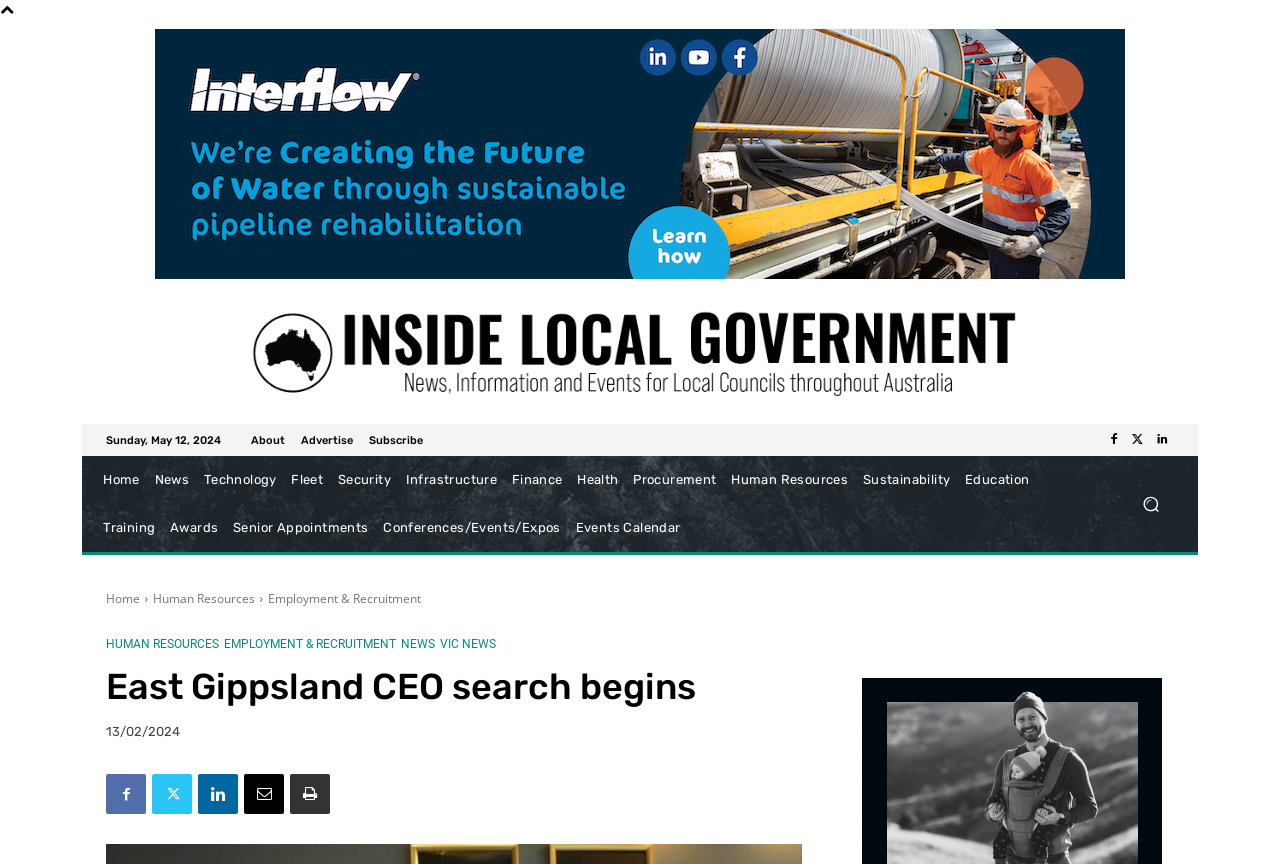Please specify the bounding box coordinates of the clickable section necessary to execute the following command: "Search for something".

[0.881, 0.556, 0.917, 0.61]